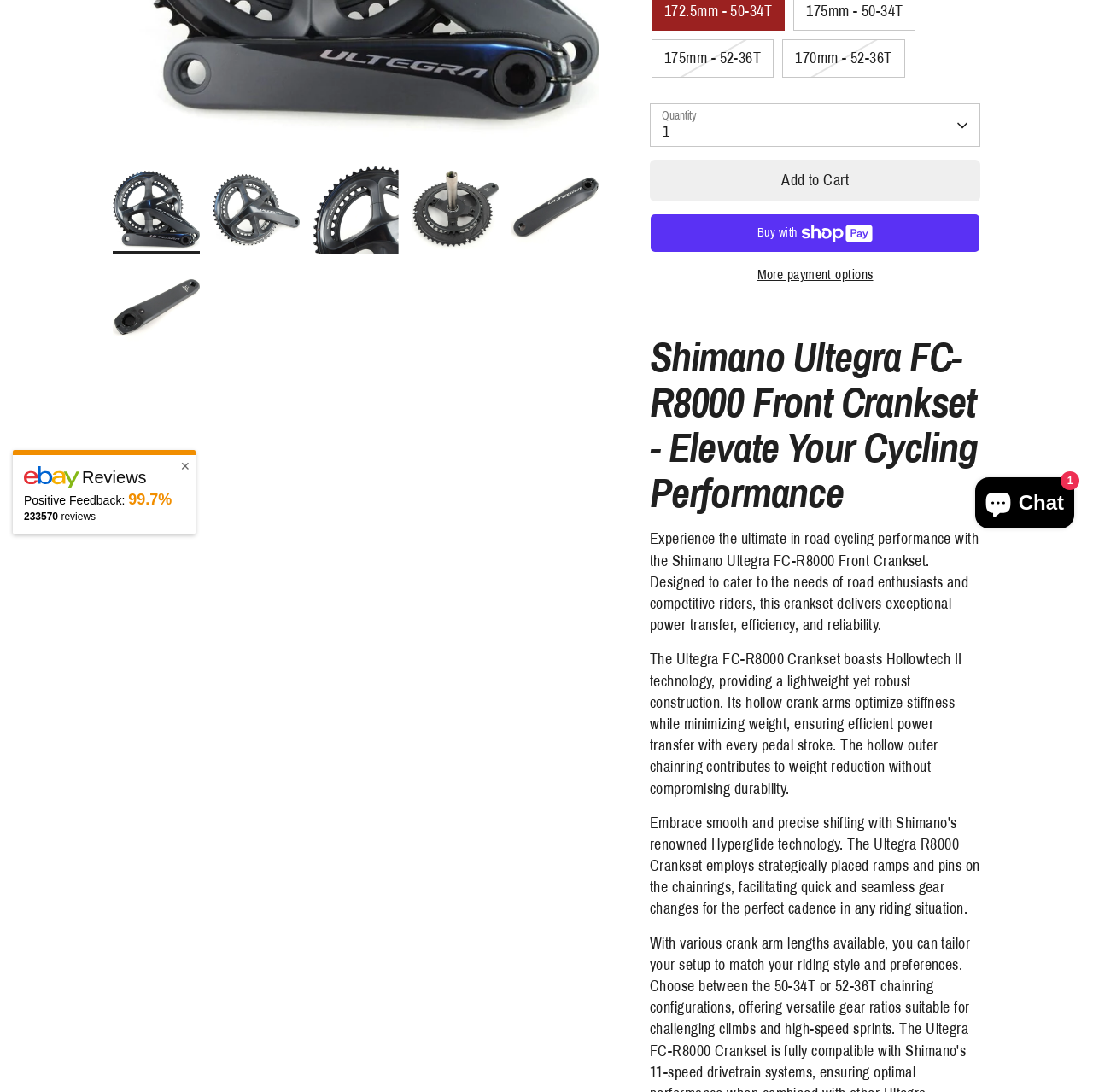Locate the UI element described by Privacy Policy in the provided webpage screenshot. Return the bounding box coordinates in the format (top-left x, top-left y, bottom-right x, bottom-right y), ensuring all values are between 0 and 1.

[0.674, 0.24, 0.749, 0.255]